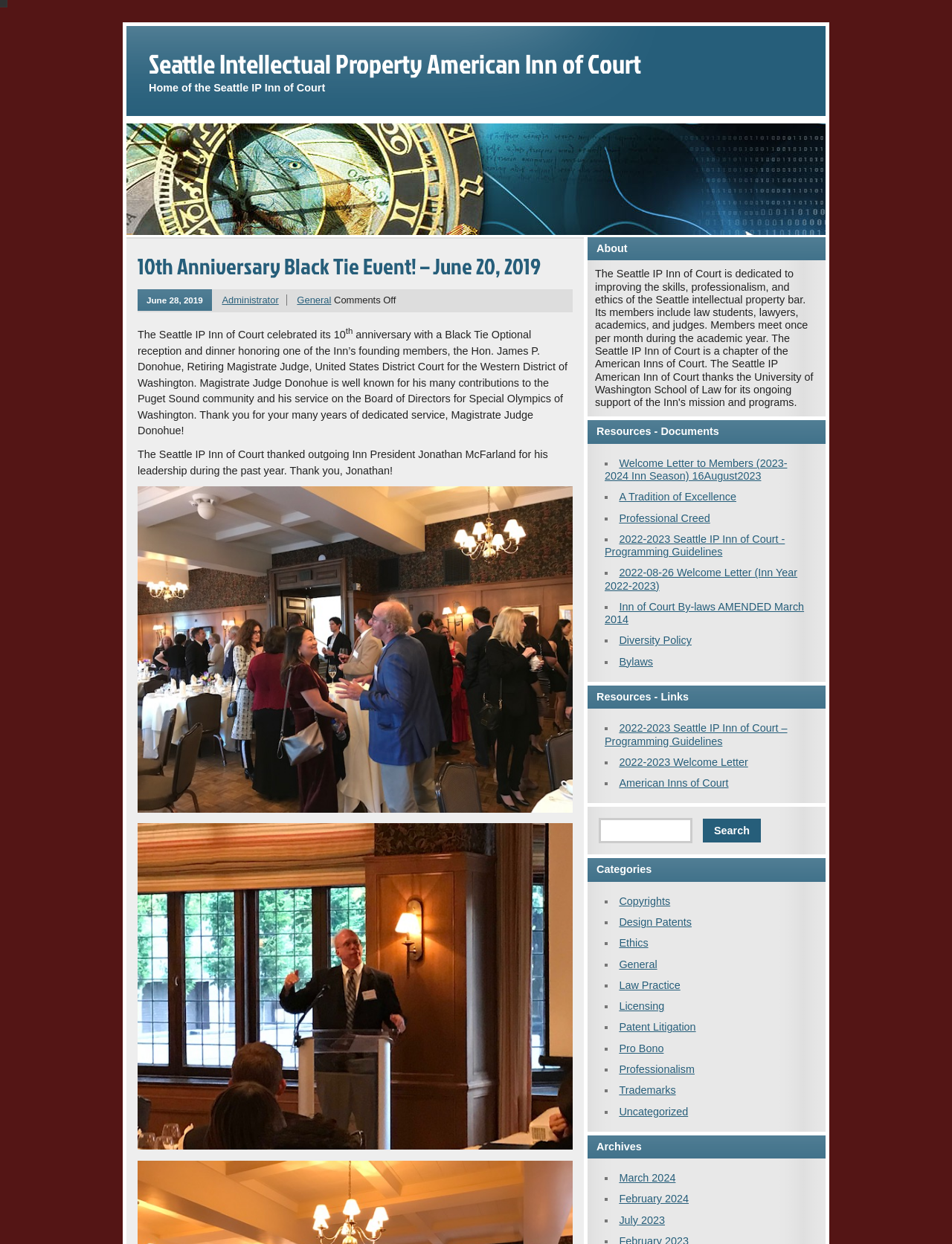What is the purpose of the search box?
Please respond to the question with a detailed and thorough explanation.

I found a search box with a button labeled 'Search' which suggests that the purpose of the search box is to search the website for specific content.